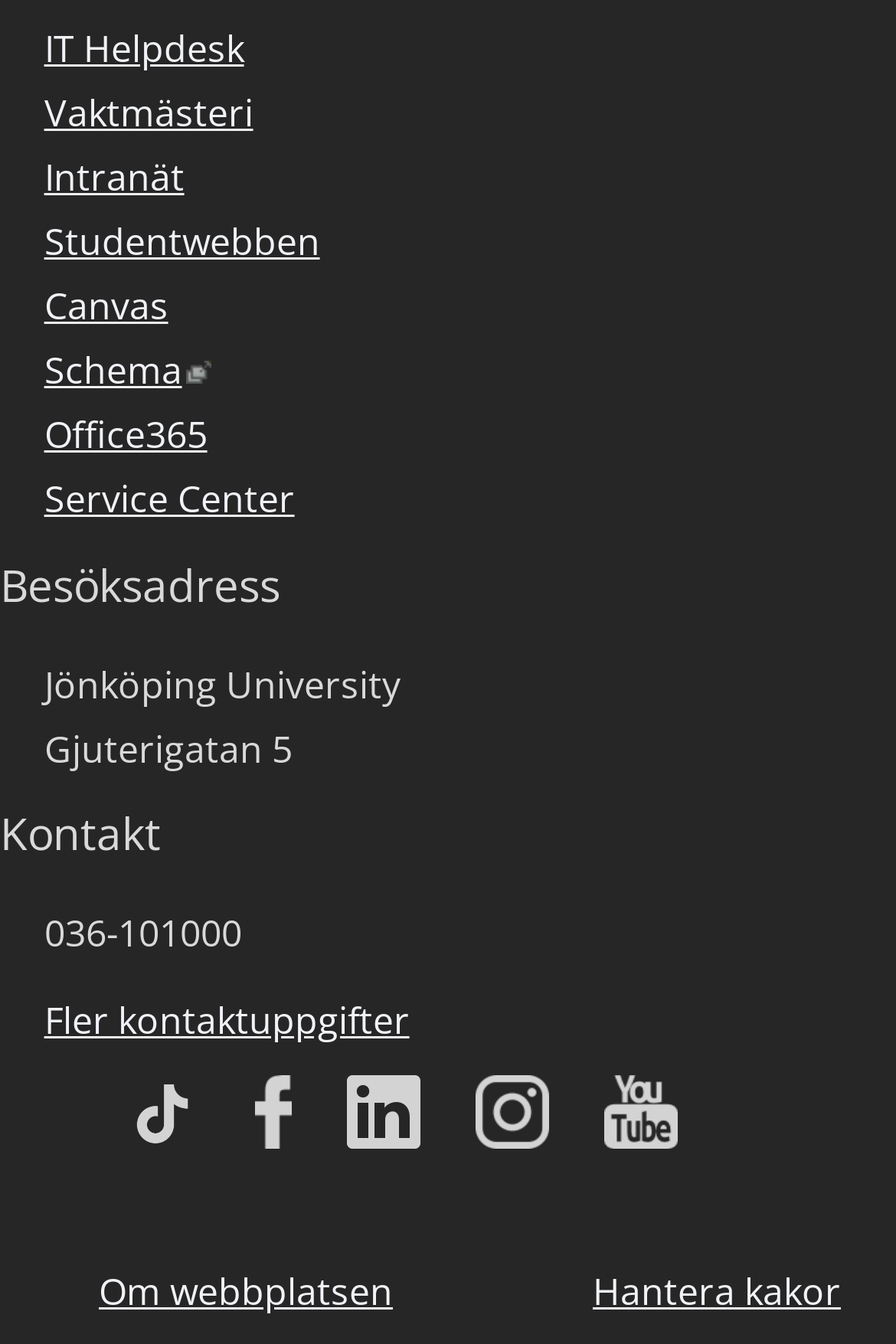Provide a one-word or short-phrase response to the question:
What is the bounding box coordinate of the 'Canvas' link?

[0.049, 0.209, 0.188, 0.255]